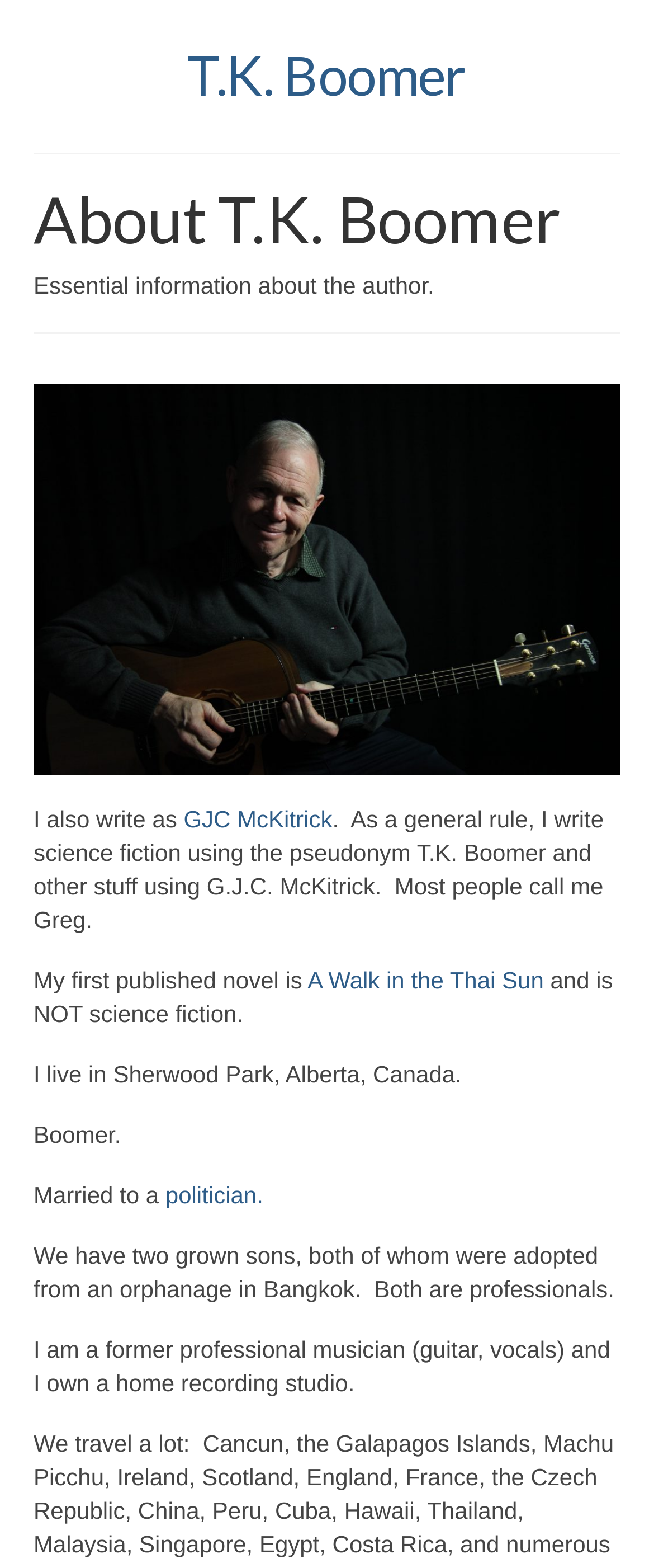Can you determine the main header of this webpage?

About T.K. Boomer